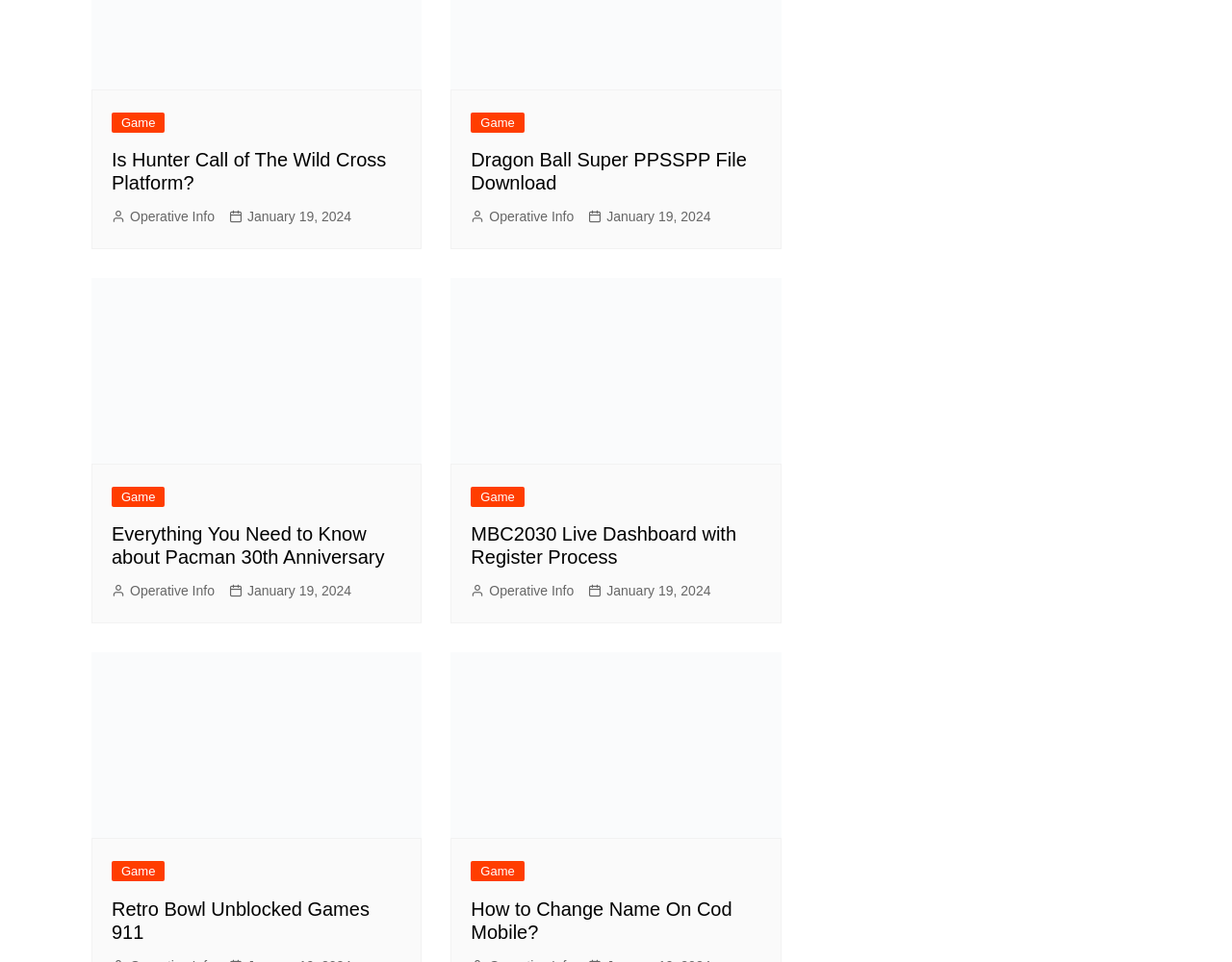Using the information in the image, give a comprehensive answer to the question: 
What is the date mentioned on the webpage?

I found the date mentioned in the links with the '' icon, which appears four times on the webpage, and the date is 'January 19, 2024'.